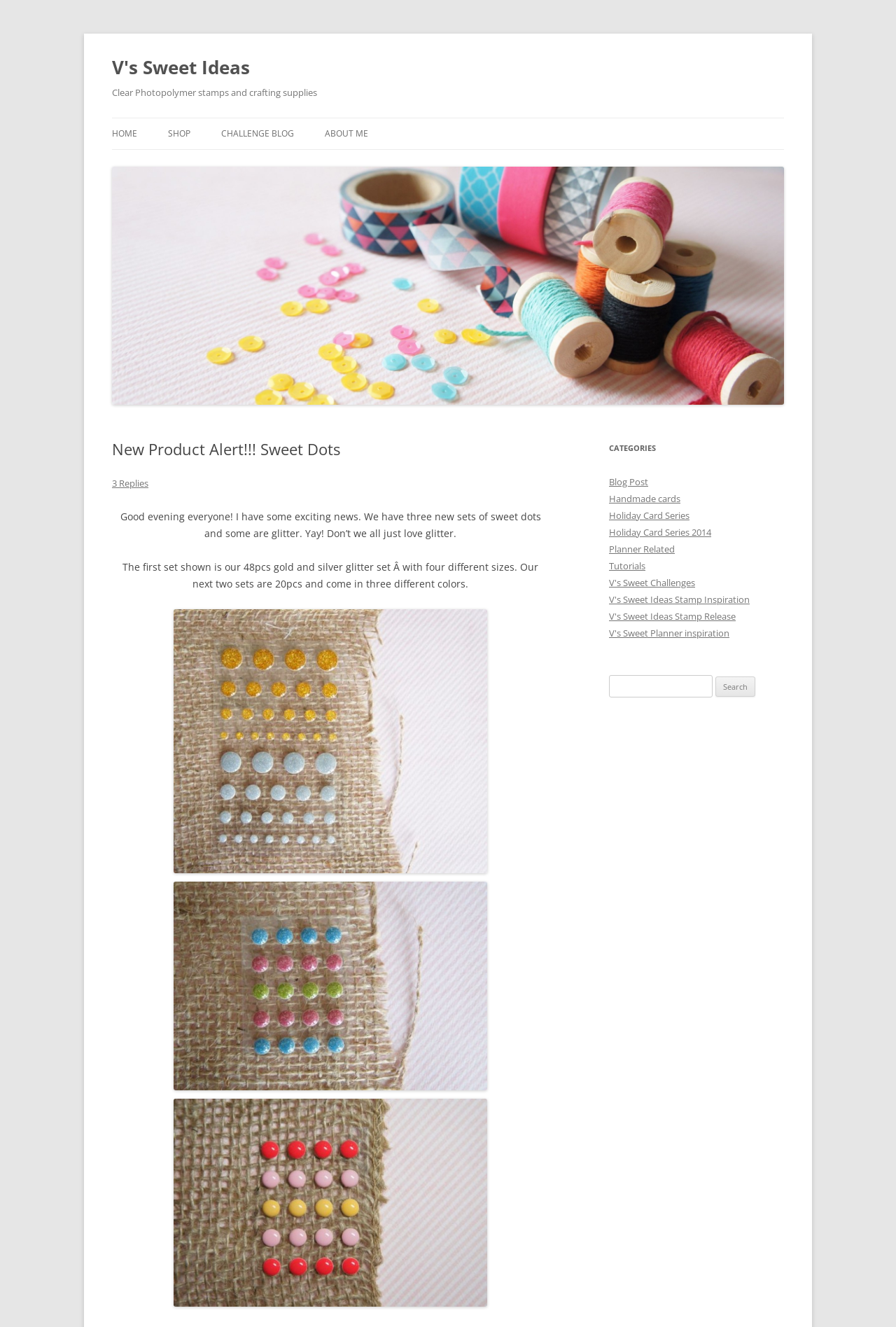Please identify the primary heading on the webpage and return its text.

V's Sweet Ideas